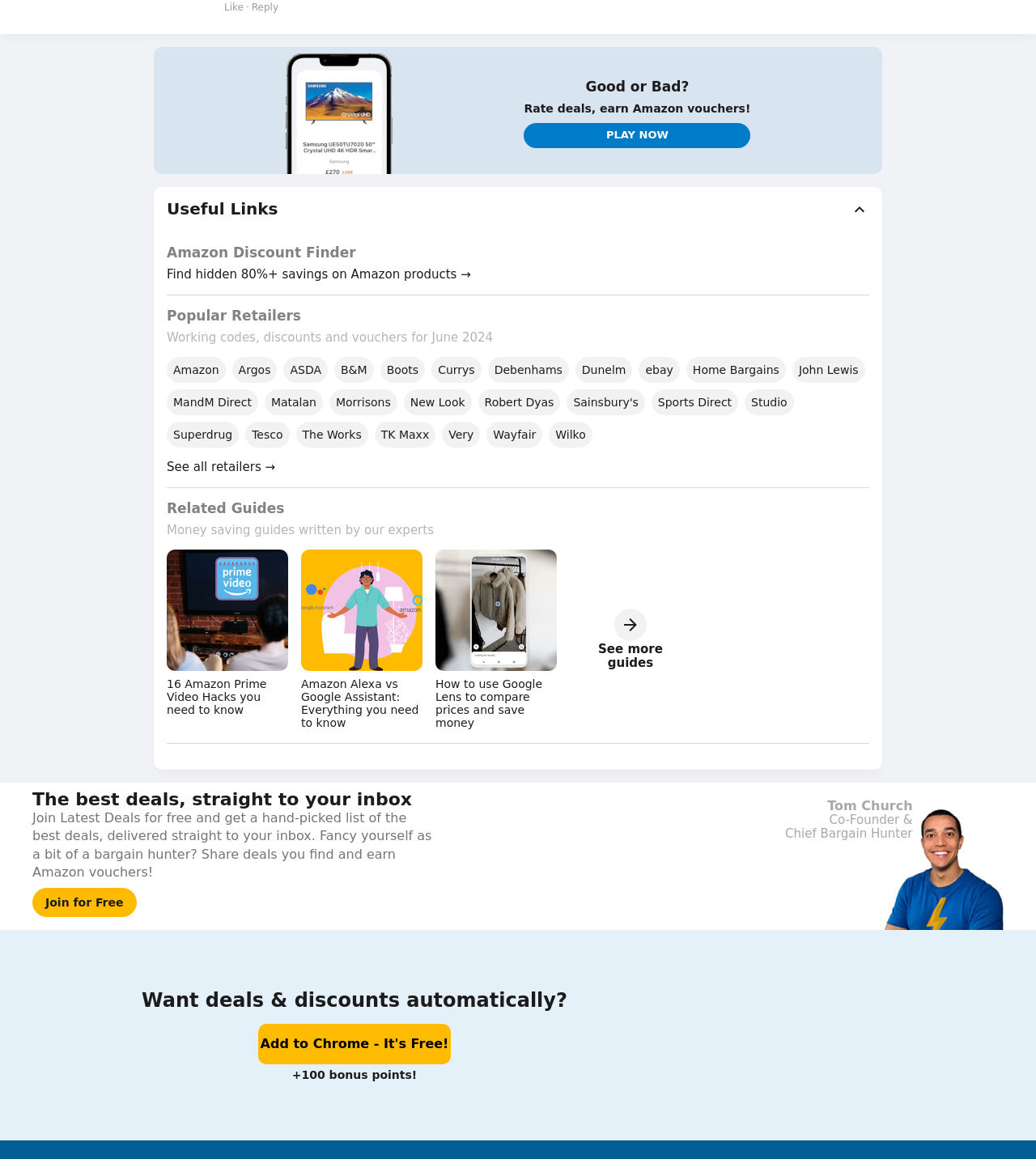Please specify the bounding box coordinates of the clickable region necessary for completing the following instruction: "Click the 'Add to Chrome - It's Free!' button". The coordinates must consist of four float numbers between 0 and 1, i.e., [left, top, right, bottom].

[0.249, 0.883, 0.435, 0.918]